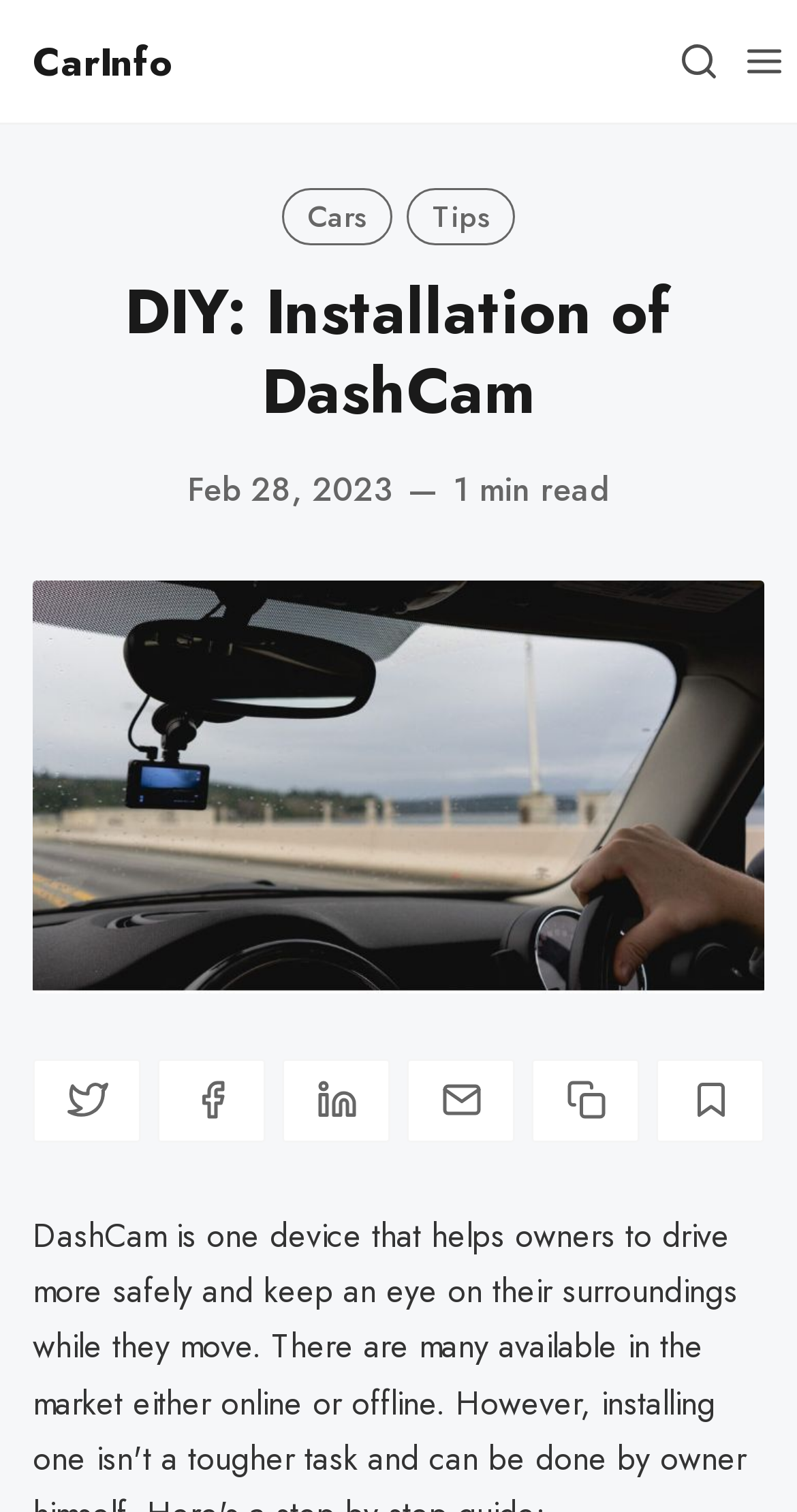Please indicate the bounding box coordinates of the element's region to be clicked to achieve the instruction: "Go to CarInfo page". Provide the coordinates as four float numbers between 0 and 1, i.e., [left, top, right, bottom].

[0.041, 0.013, 0.218, 0.068]